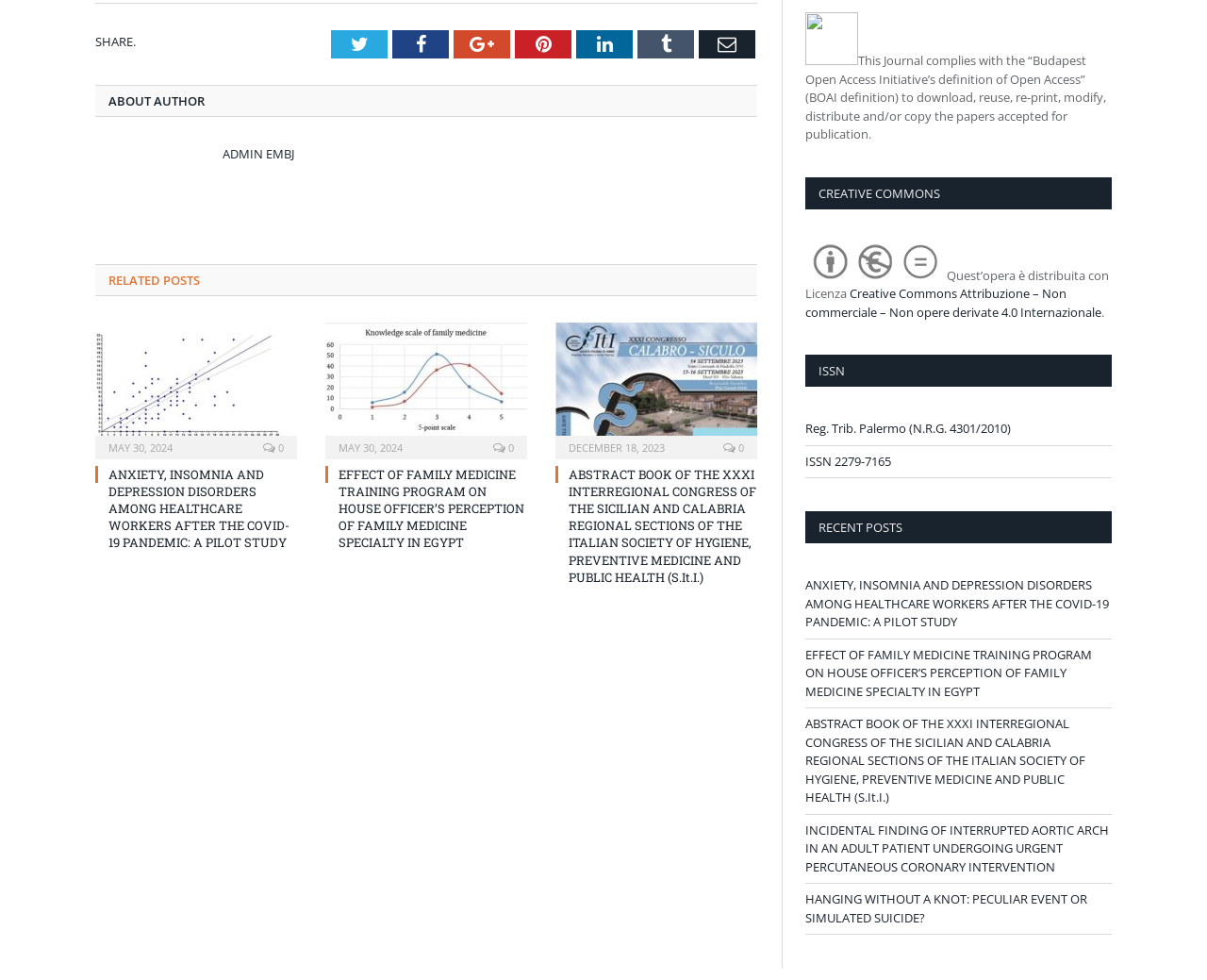Please identify the bounding box coordinates of the area that needs to be clicked to fulfill the following instruction: "Read the article 'ANXIETY, INSOMNIA AND DEPRESSION DISORDERS AMONG HEALTHCARE WORKERS AFTER THE COVID-19 PANDEMIC: A PILOT STUDY'."

[0.079, 0.329, 0.246, 0.463]